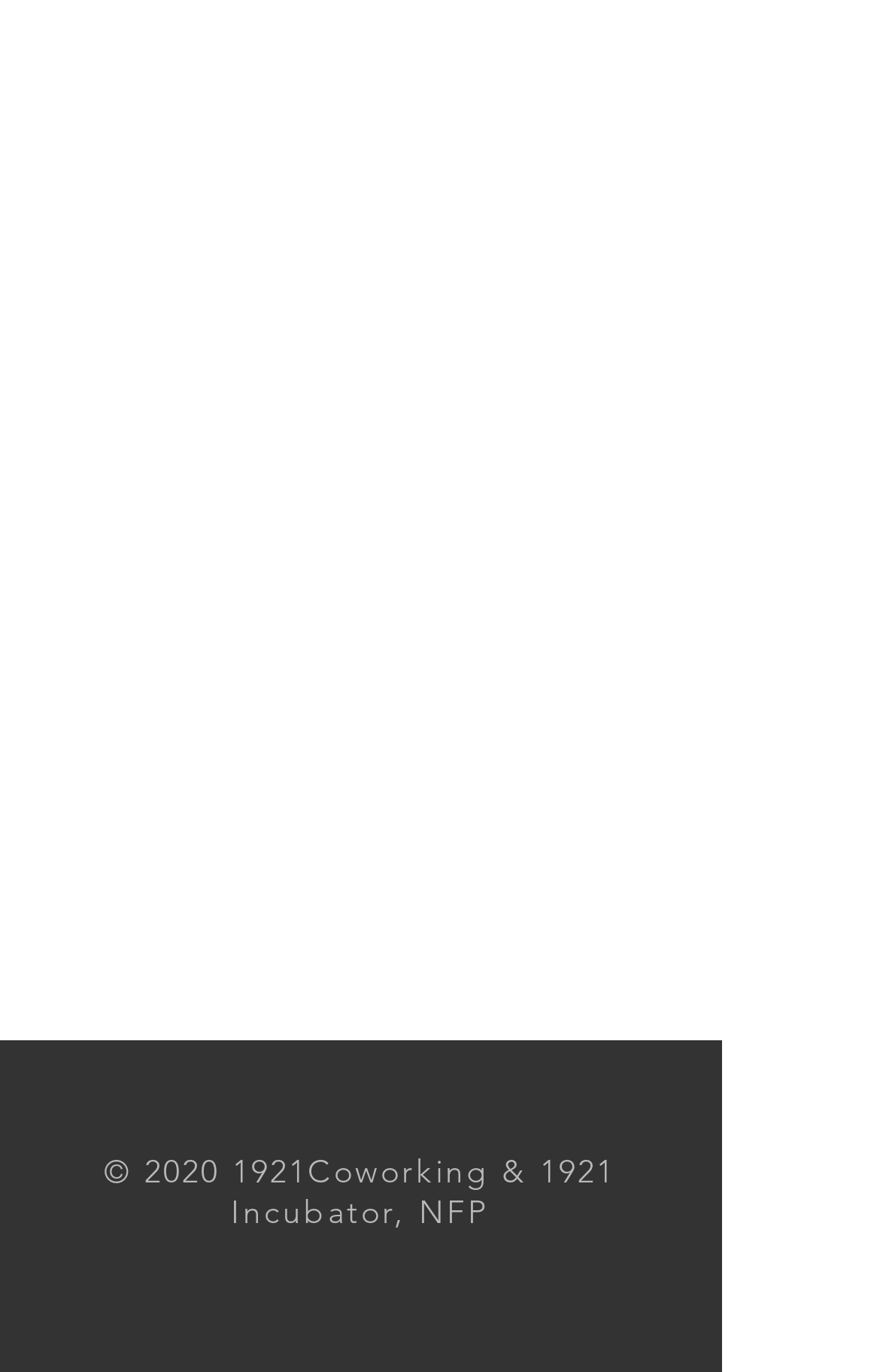Based on the element description "Kia Seltos", predict the bounding box coordinates of the UI element.

None